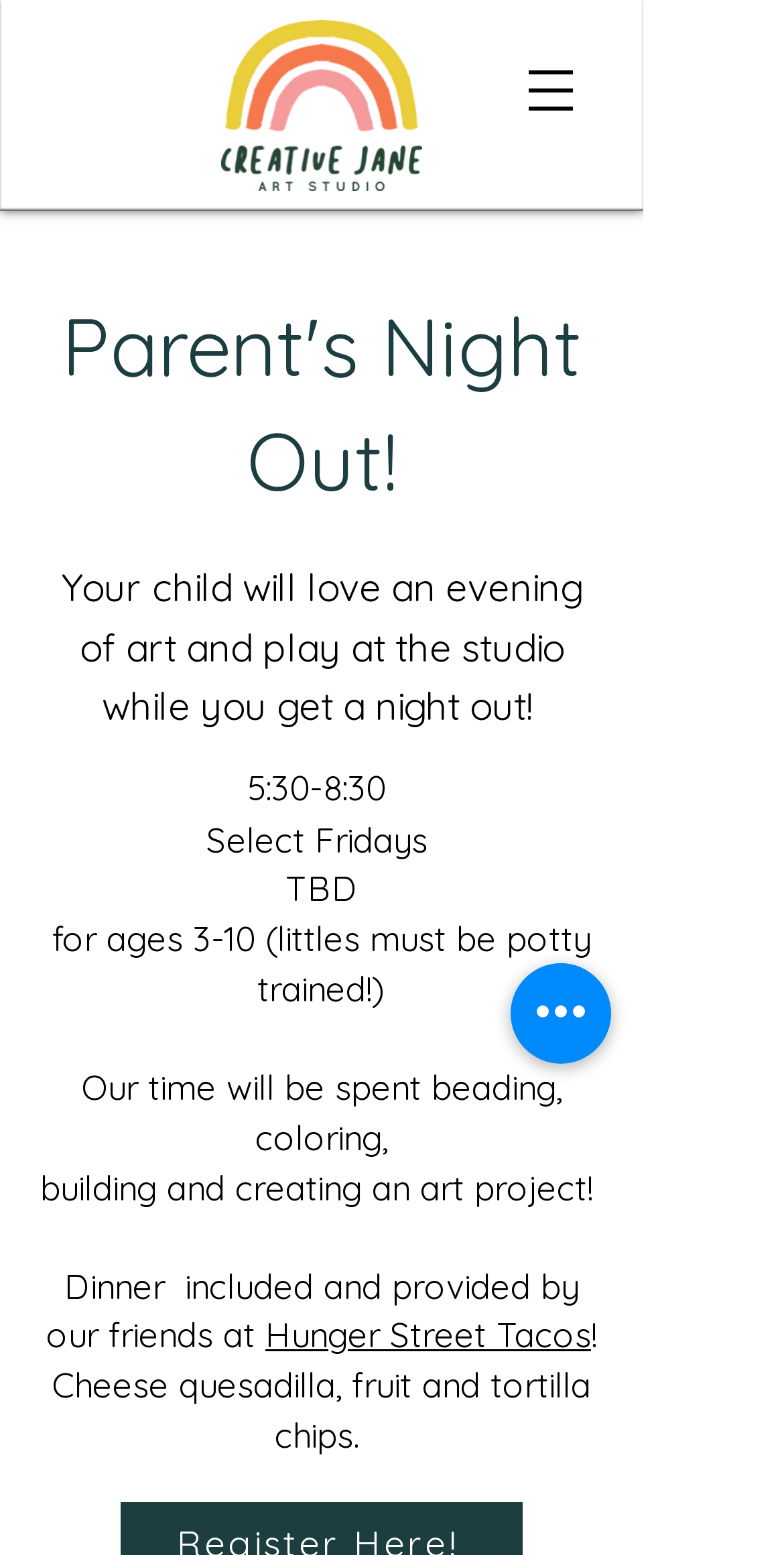Give the bounding box coordinates for the element described by: "Hunger Street Tacos".

[0.338, 0.845, 0.754, 0.872]